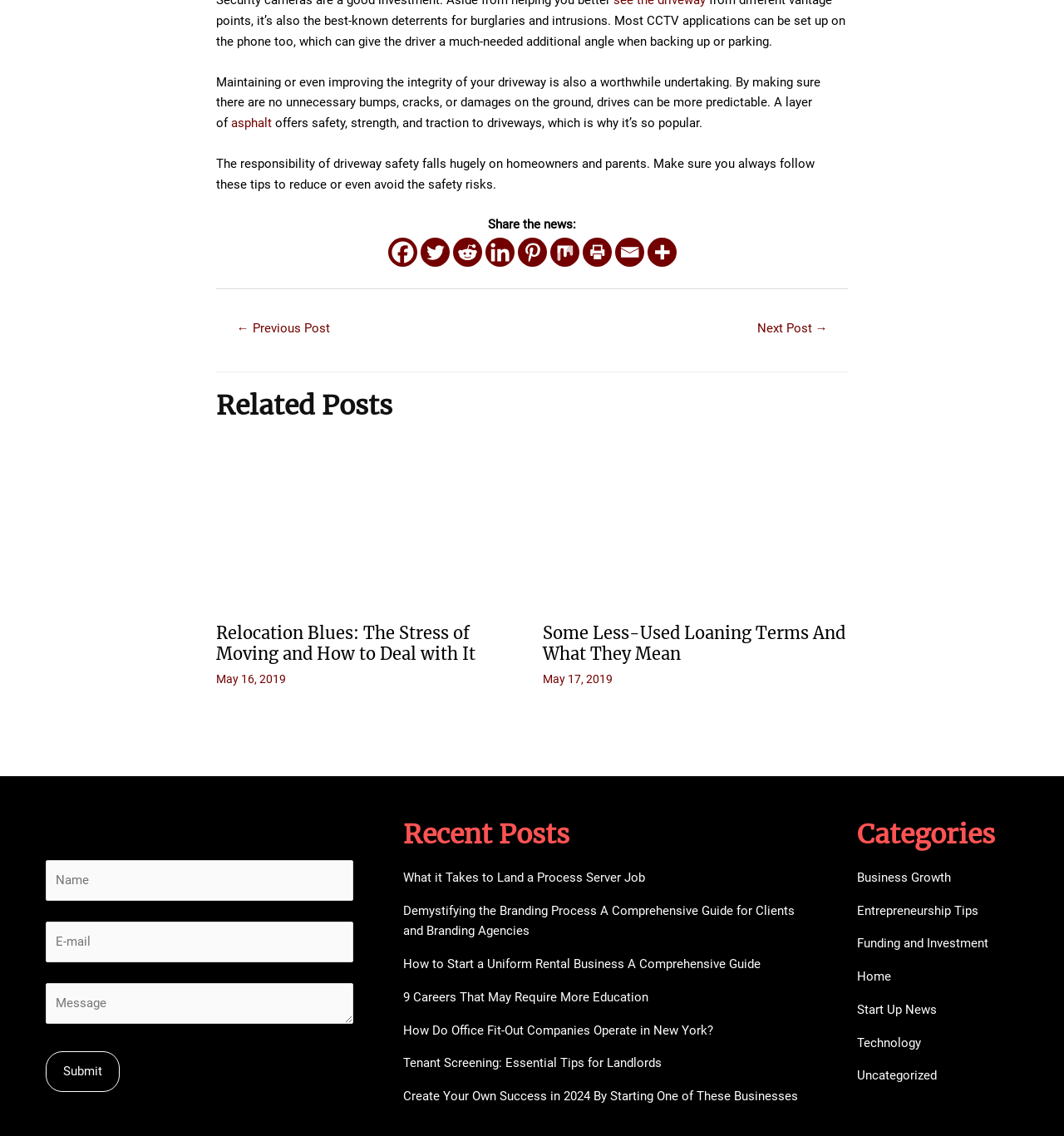Locate the bounding box coordinates of the element you need to click to accomplish the task described by this instruction: "Fill in the contact form".

[0.043, 0.757, 0.332, 0.793]